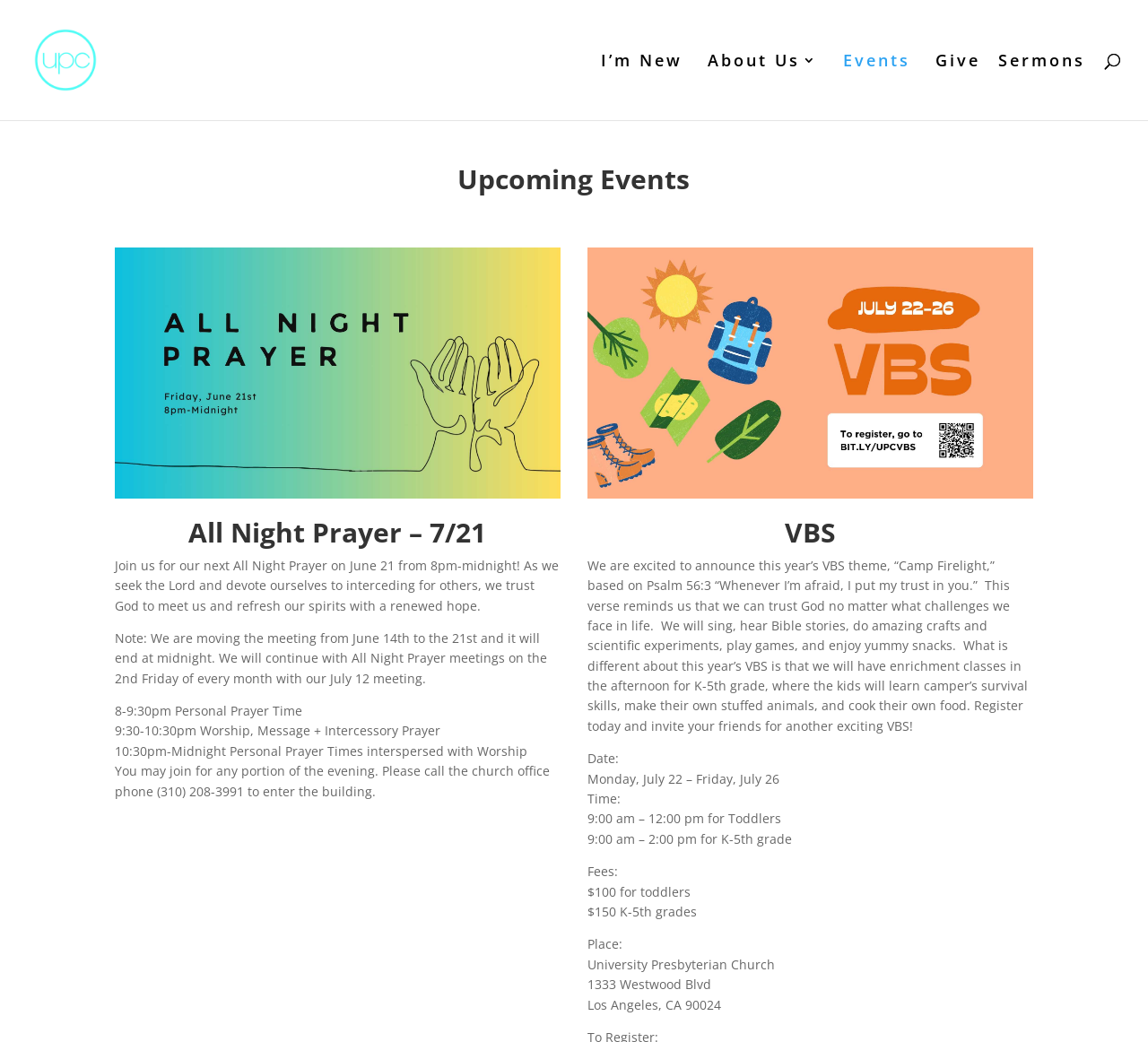What is the theme of this year's VBS?
Craft a detailed and extensive response to the question.

The theme of this year's VBS can be found in the section about VBS, which says 'We are excited to announce this year’s VBS theme, “Camp Firelight,” based on Psalm 56:3 “Whenever I’m afraid, I put my trust in you.”'.